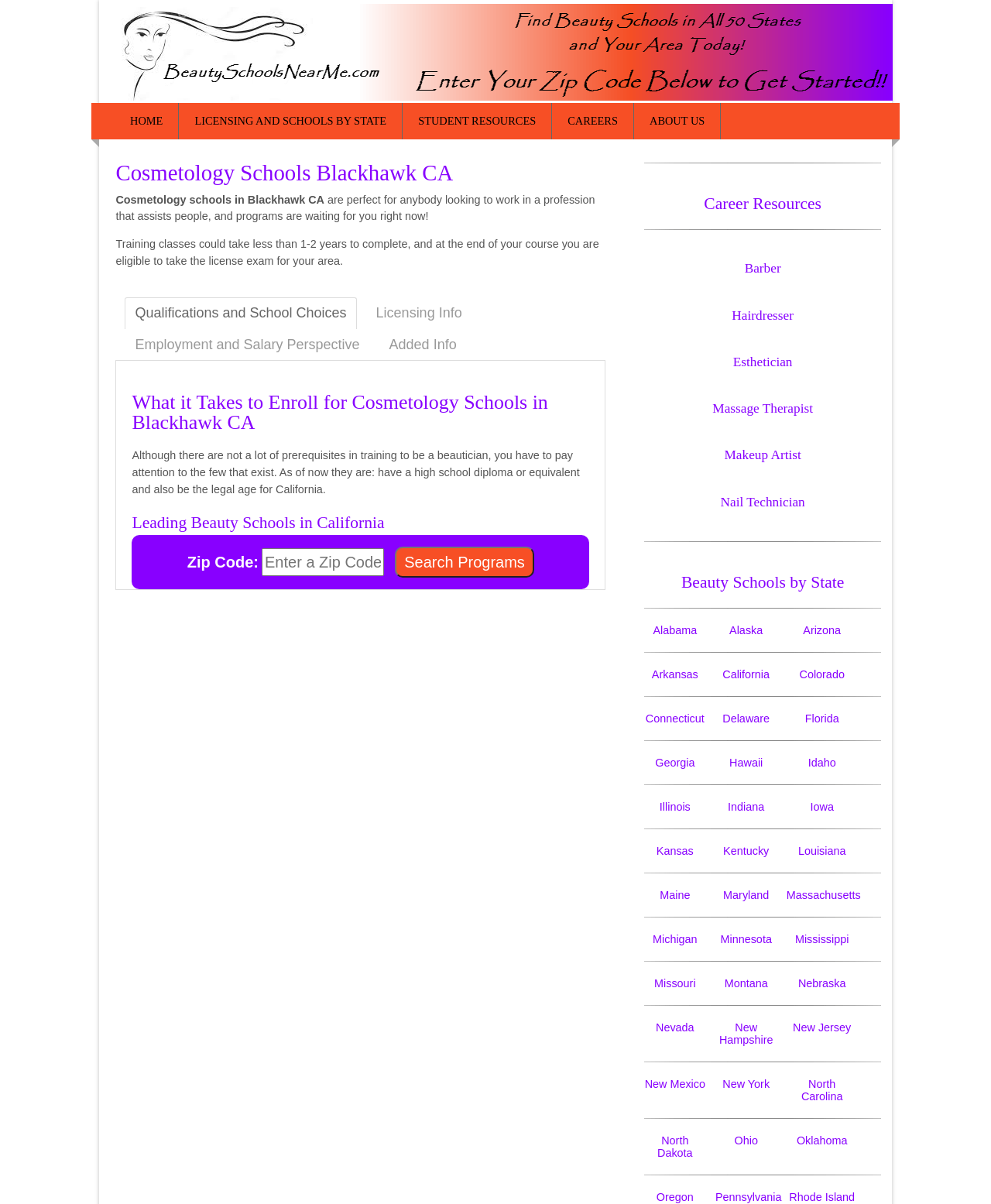Please locate the bounding box coordinates of the element that needs to be clicked to achieve the following instruction: "Click on the 'ÜBER UNS' link". The coordinates should be four float numbers between 0 and 1, i.e., [left, top, right, bottom].

None